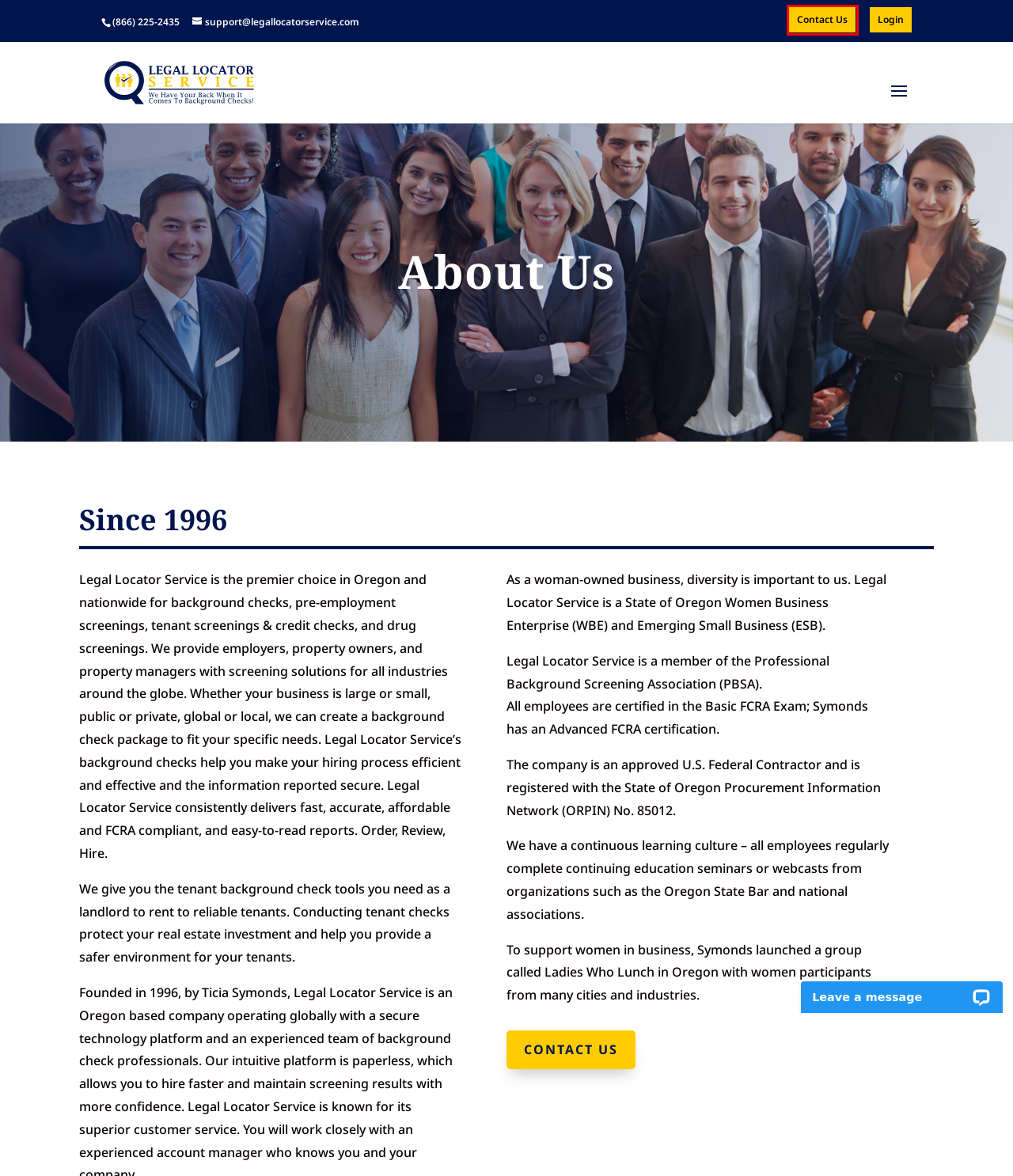You have a screenshot of a webpage with a red bounding box around an element. Select the webpage description that best matches the new webpage after clicking the element within the red bounding box. Here are the descriptions:
A. Background Checks & Pre-Employment Screening | Legal Locator Service
B. Uncategorized Archives - Legal Locator Service
C. Tenant Screening & Credit Checks for Landlords | Legal Locator Service
D. Passport Picture Archives - Legal Locator Service
E. Background Checks Archives - Legal Locator Service
F. Online Background Checks | Oregon | Legal Locator Service
G. Contact Us for Screenings & Background Checks | Oregon | Legal Locator Service
H. Interviews & Hiring Archives - Legal Locator Service

G